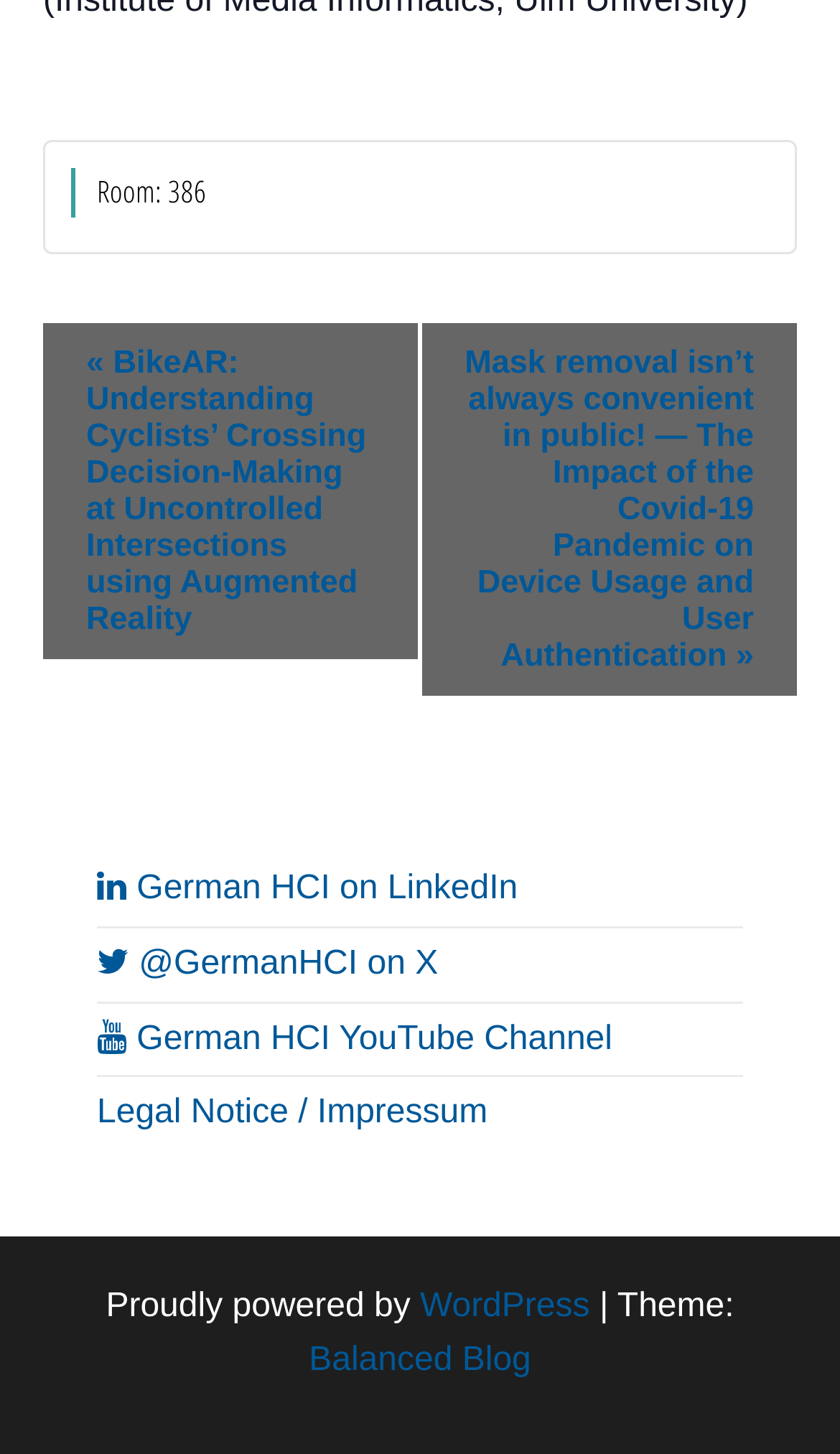Please determine the bounding box coordinates of the area that needs to be clicked to complete this task: 'Explore the WordPress website'. The coordinates must be four float numbers between 0 and 1, formatted as [left, top, right, bottom].

[0.5, 0.886, 0.702, 0.911]